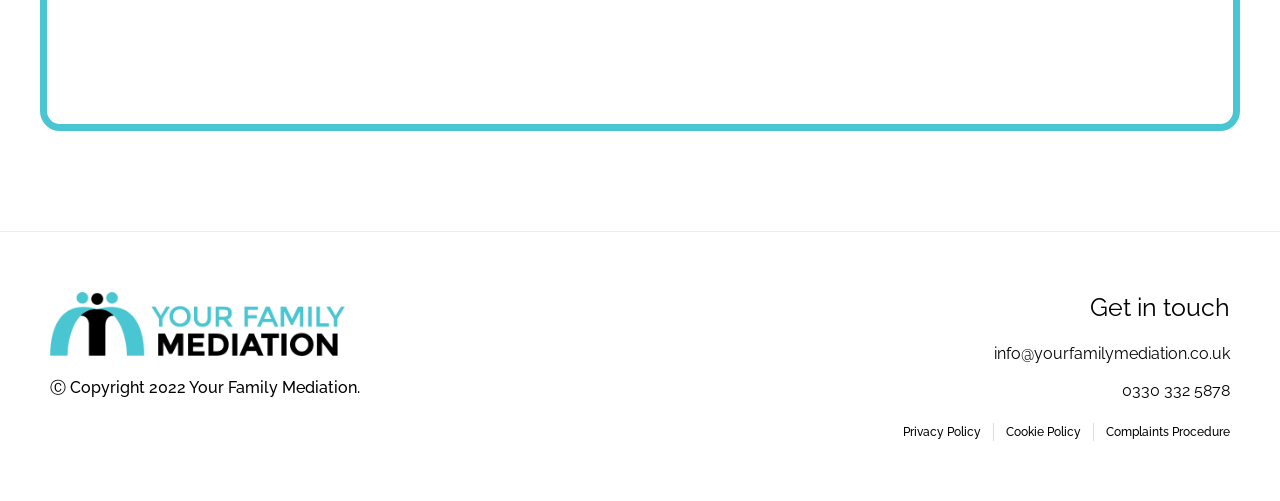What are the three policies listed at the bottom of the webpage?
Provide an in-depth and detailed explanation in response to the question.

The three policies are listed at the bottom of the webpage, where there are three links, one for 'Privacy Policy', one for 'Cookie Policy', and one for 'Complaints Procedure'.